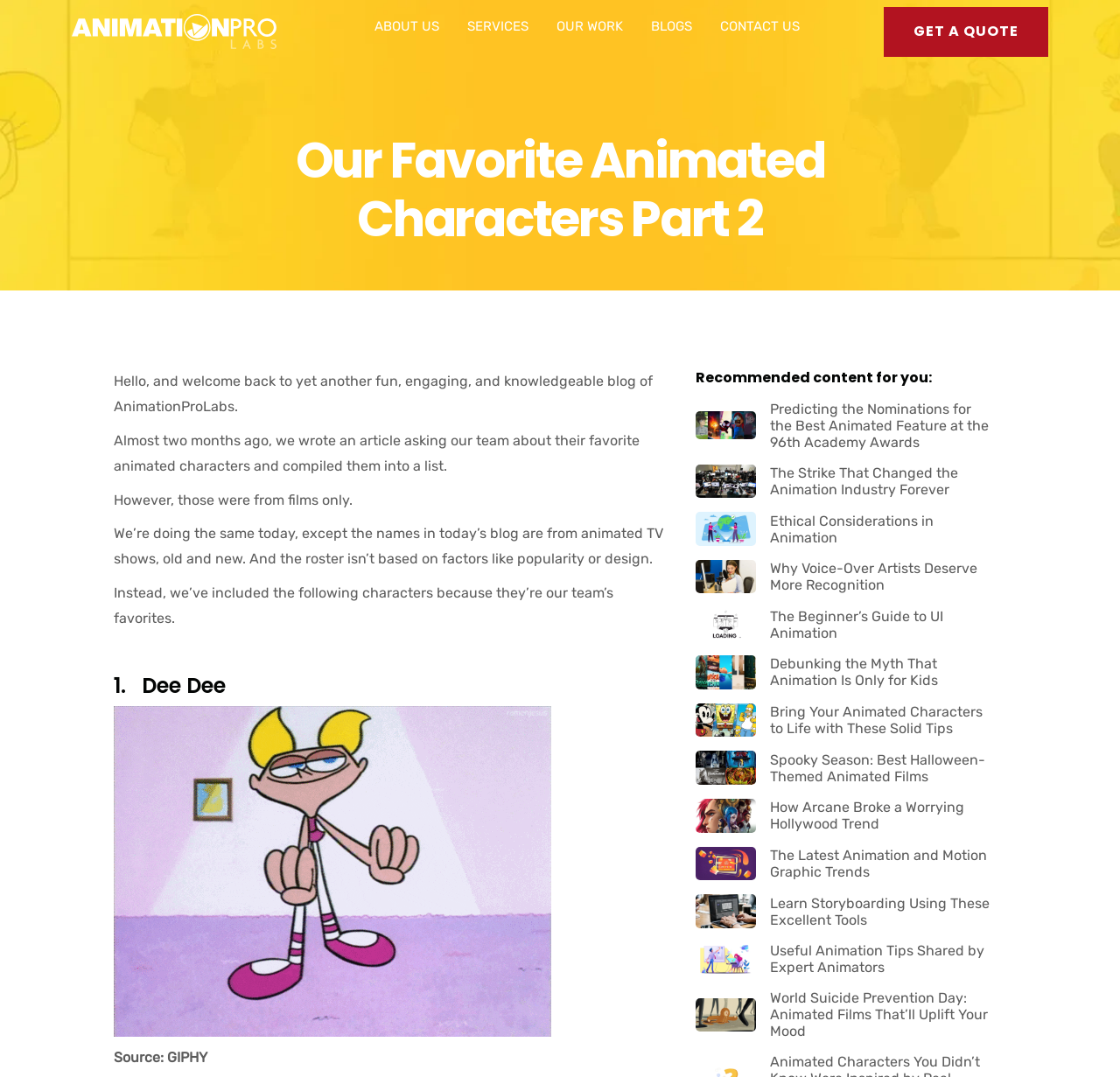Offer a thorough description of the webpage.

This webpage appears to be a blog post about animated characters, specifically featuring a list of favorite animated TV show characters. At the top of the page, there is a navigation menu with links to "ABOUT US", "SERVICES", "OUR WORK", "BLOGS", and "CONTACT US". On the right side of the navigation menu, there is a "GET A QUOTE" button.

The main content of the page starts with a heading "Our Favorite Animated Characters Part 2" followed by a brief introduction to the blog post. The introduction is divided into several paragraphs, explaining that the post is a continuation of a previous article about favorite animated characters from films, and that this post will focus on characters from animated TV shows.

Below the introduction, there is a list of characters, each with a heading and a brief description. The list is not numbered, but each character is separated by a blank line. At the bottom of the page, there is a section titled "Recommended content for you:", which features a list of links to other blog posts, each with a thumbnail image.

There are a total of 12 recommended blog posts, each with a link and a corresponding image. The images are aligned vertically, with the links to the right of each image. The recommended content section takes up about half of the page's height.